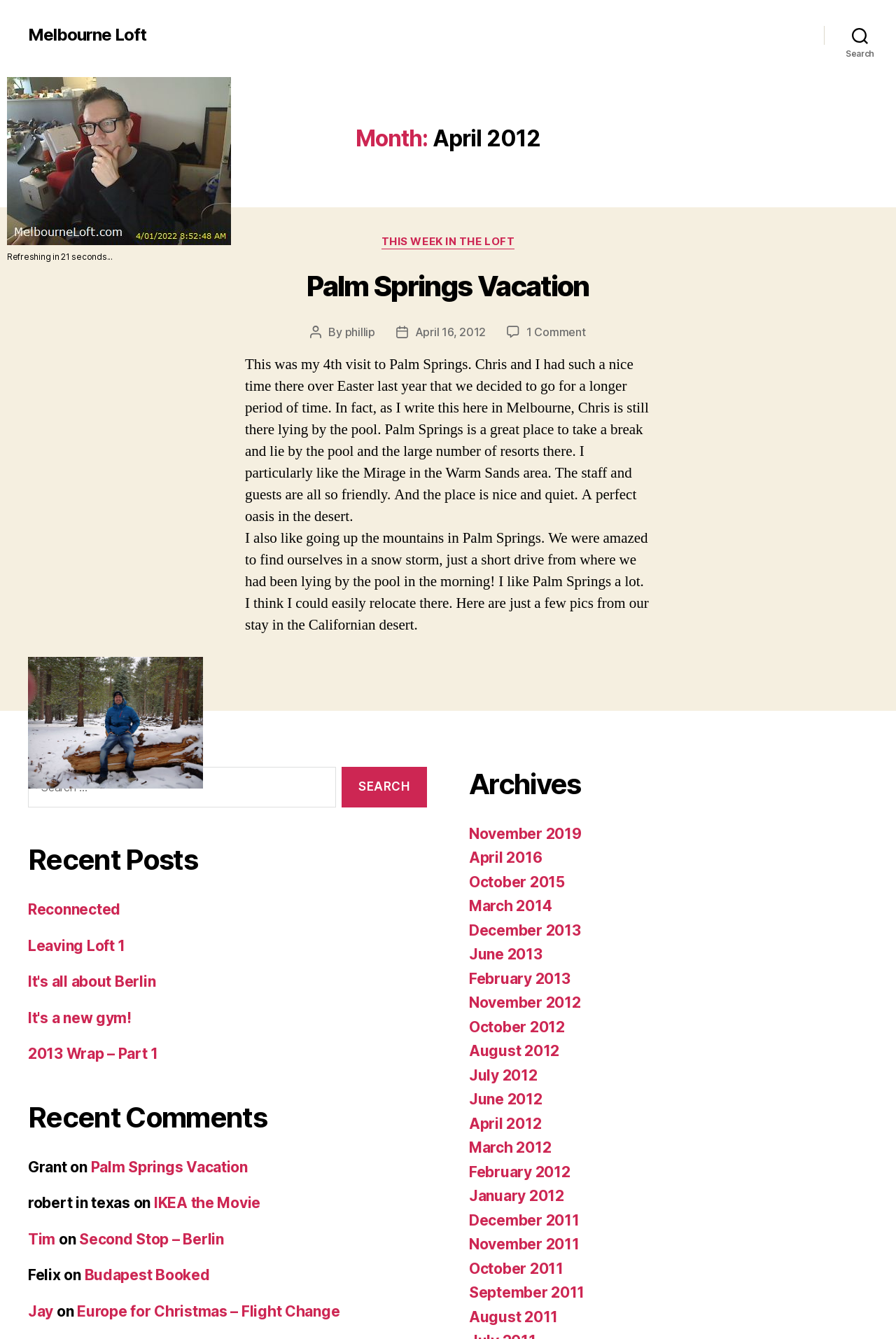Give a concise answer using one word or a phrase to the following question:
How many images are displayed on the webpage?

Multiple